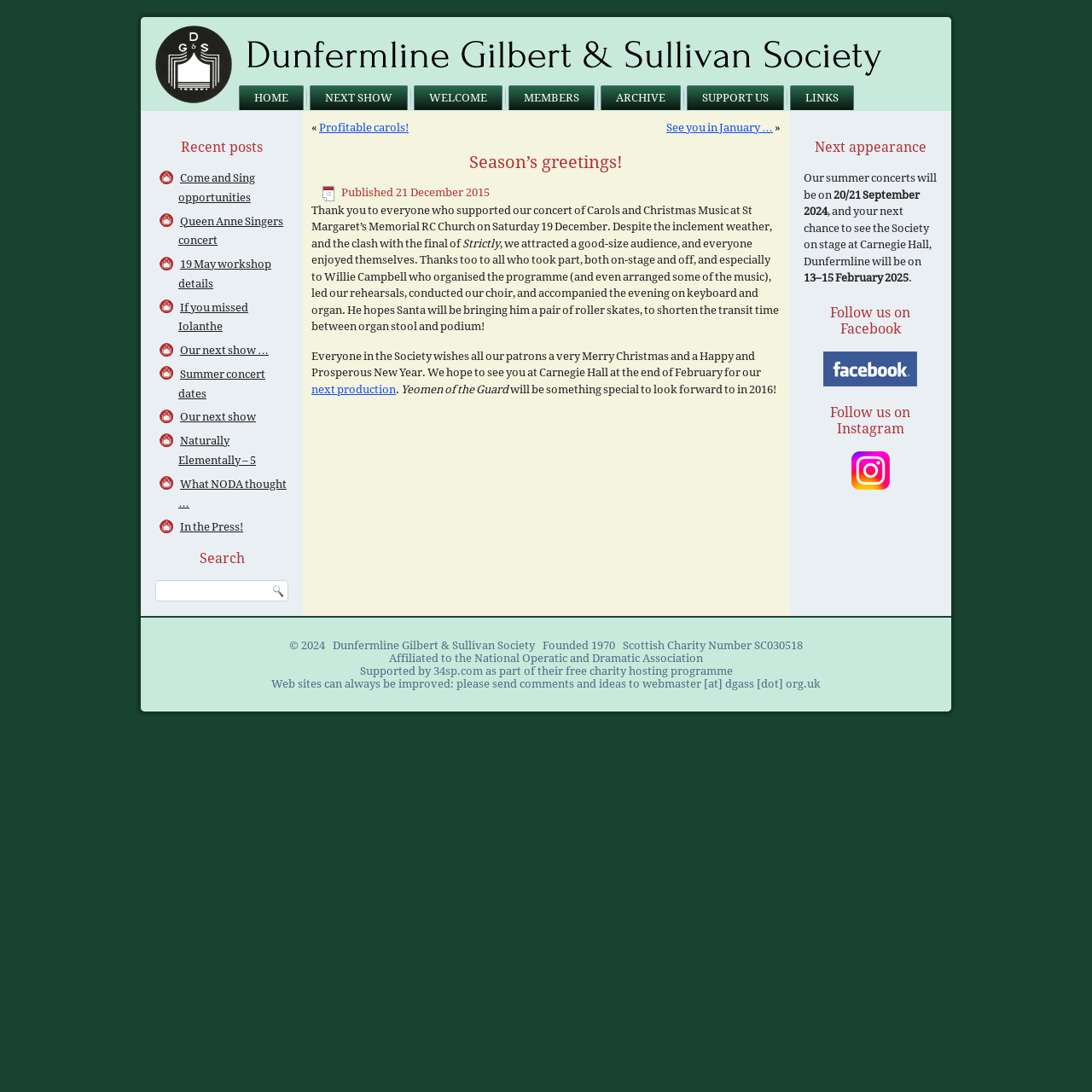Pinpoint the bounding box coordinates of the clickable element to carry out the following instruction: "Search for something."

[0.142, 0.531, 0.264, 0.551]